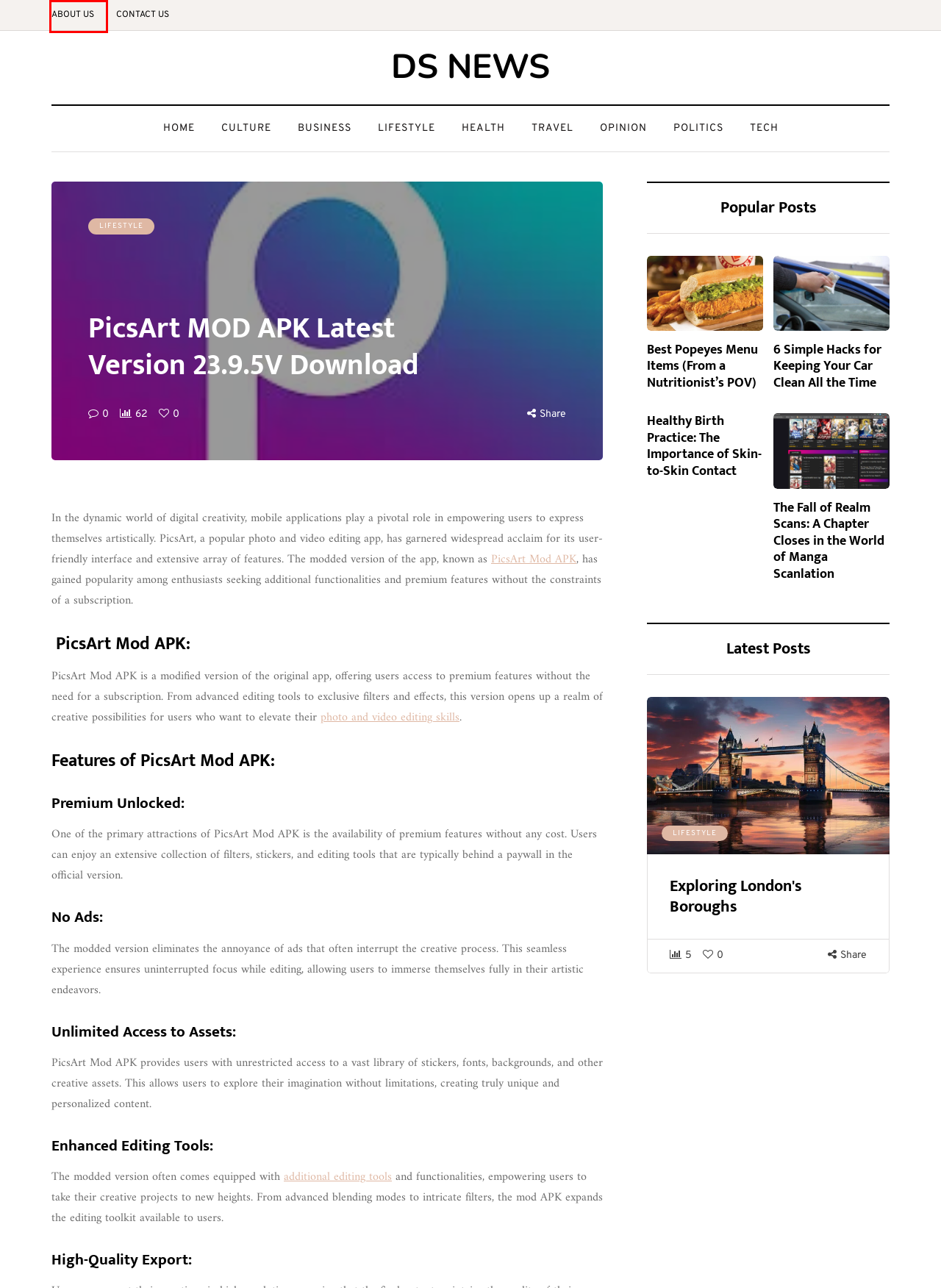Review the screenshot of a webpage that includes a red bounding box. Choose the webpage description that best matches the new webpage displayed after clicking the element within the bounding box. Here are the candidates:
A. travel – DS News
B. About us – DS News
C. Tech – DS News
D. Culture – DS News
E. Best Popeyes Menu Items (From a Nutritionist’s POV) – DS News
F. The Transformative Power of Professional Home Services" – DS News
G. Home – DS News
H. Business – DS News

B